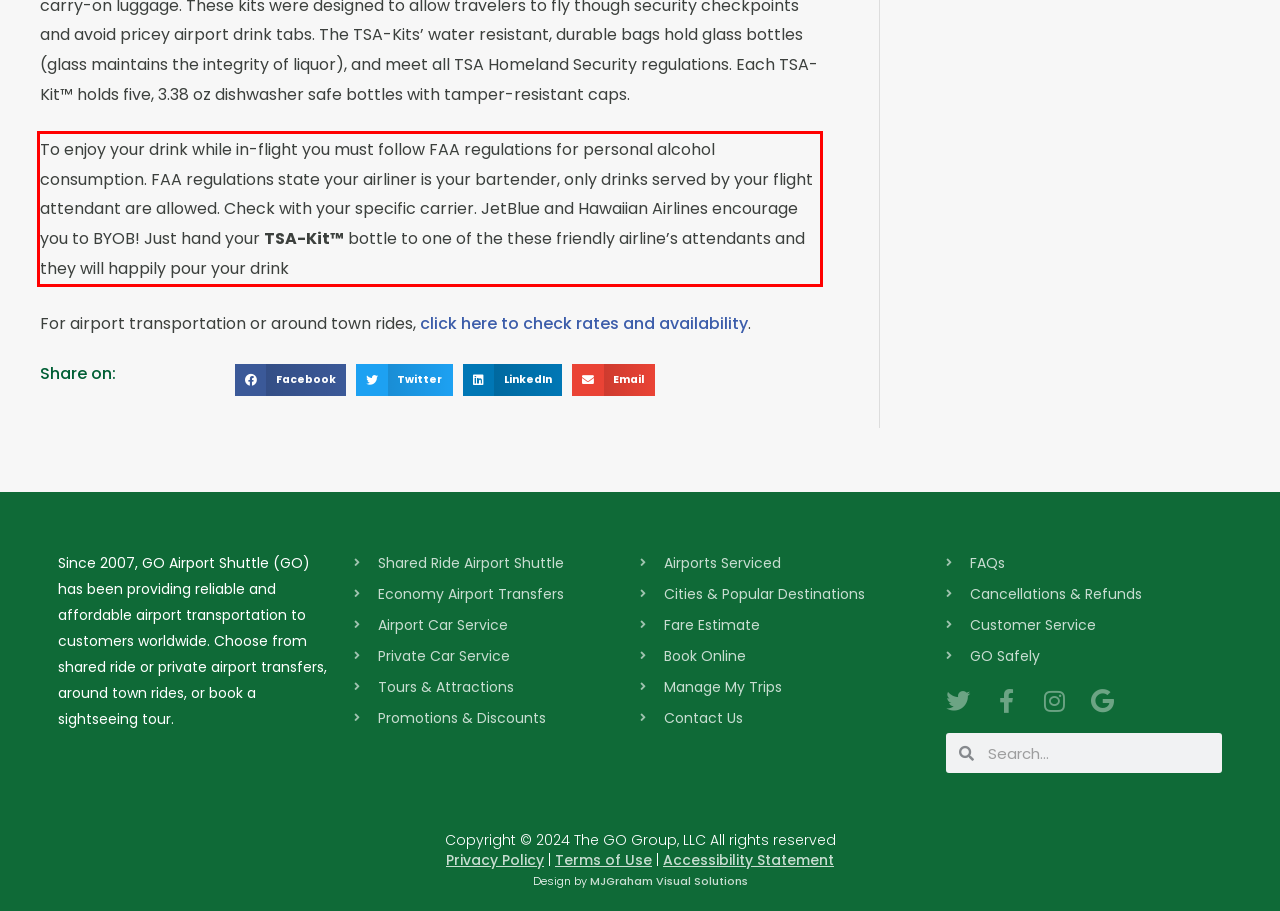Examine the screenshot of the webpage, locate the red bounding box, and generate the text contained within it.

To enjoy your drink while in-flight you must follow FAA regulations for personal alcohol consumption. FAA regulations state your airliner is your bartender, only drinks served by your flight attendant are allowed. Check with your specific carrier. JetBlue and Hawaiian Airlines encourage you to BYOB! Just hand your TSA-Kit™ bottle to one of the these friendly airline’s attendants and they will happily pour your drink